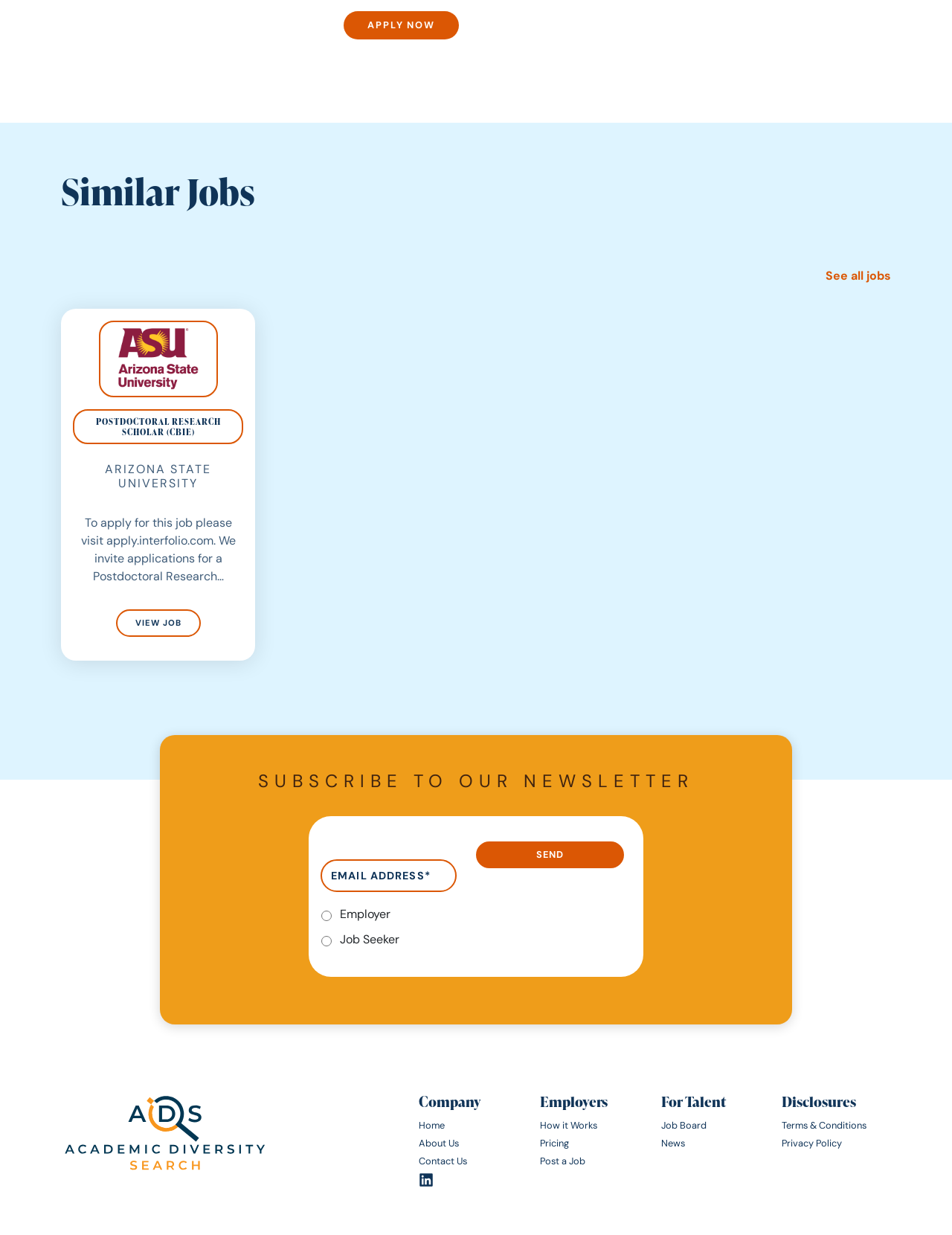Locate the bounding box coordinates of the clickable region to complete the following instruction: "Subscribe to the newsletter."

[0.205, 0.624, 0.795, 0.642]